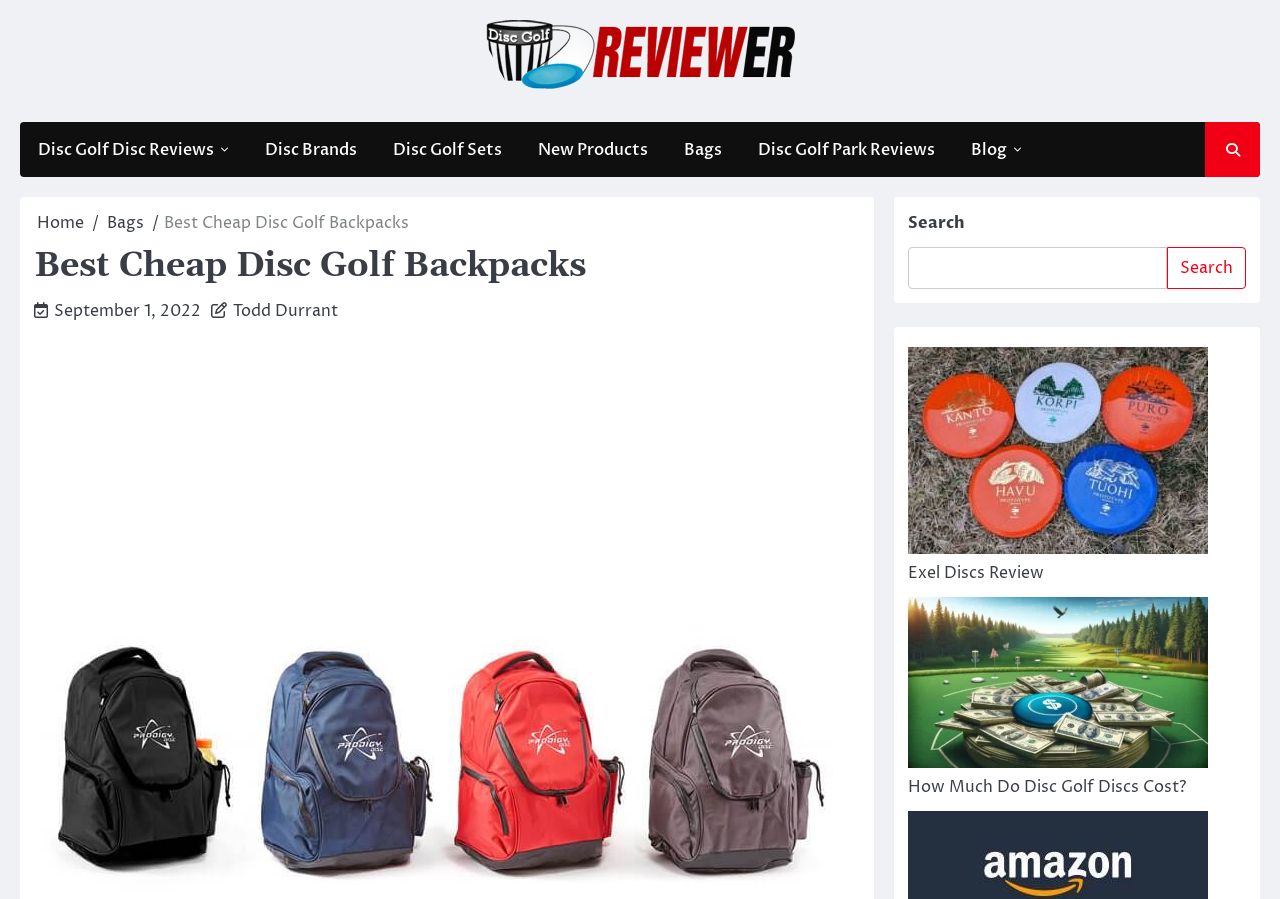Generate a comprehensive description of the webpage.

The webpage is about disc golf, specifically focusing on reviews and information about disc golf backpacks. At the top left corner, there is a logo image with a link to the homepage. Below the logo, there is a navigation menu with links to various categories, including disc reviews, disc brands, disc golf sets, new products, bags, disc golf park reviews, and a blog.

To the right of the navigation menu, there is a breadcrumbs navigation section, which shows the current page's location in the website's hierarchy. Below the breadcrumbs, there is a header section with a heading that reads "Best Cheap Disc Golf Backpacks". Next to the header, there is a link showing the publication date of the article, "September 1, 2022", and another link showing the author's name, "Todd Durrant".

On the right side of the page, there is a search bar with a search button. Below the search bar, there are several links to articles, including "Exel Discs Review" and "How Much Do Disc Golf Discs Cost?", each accompanied by an image. These links are arranged vertically, with the images taking up most of the space.